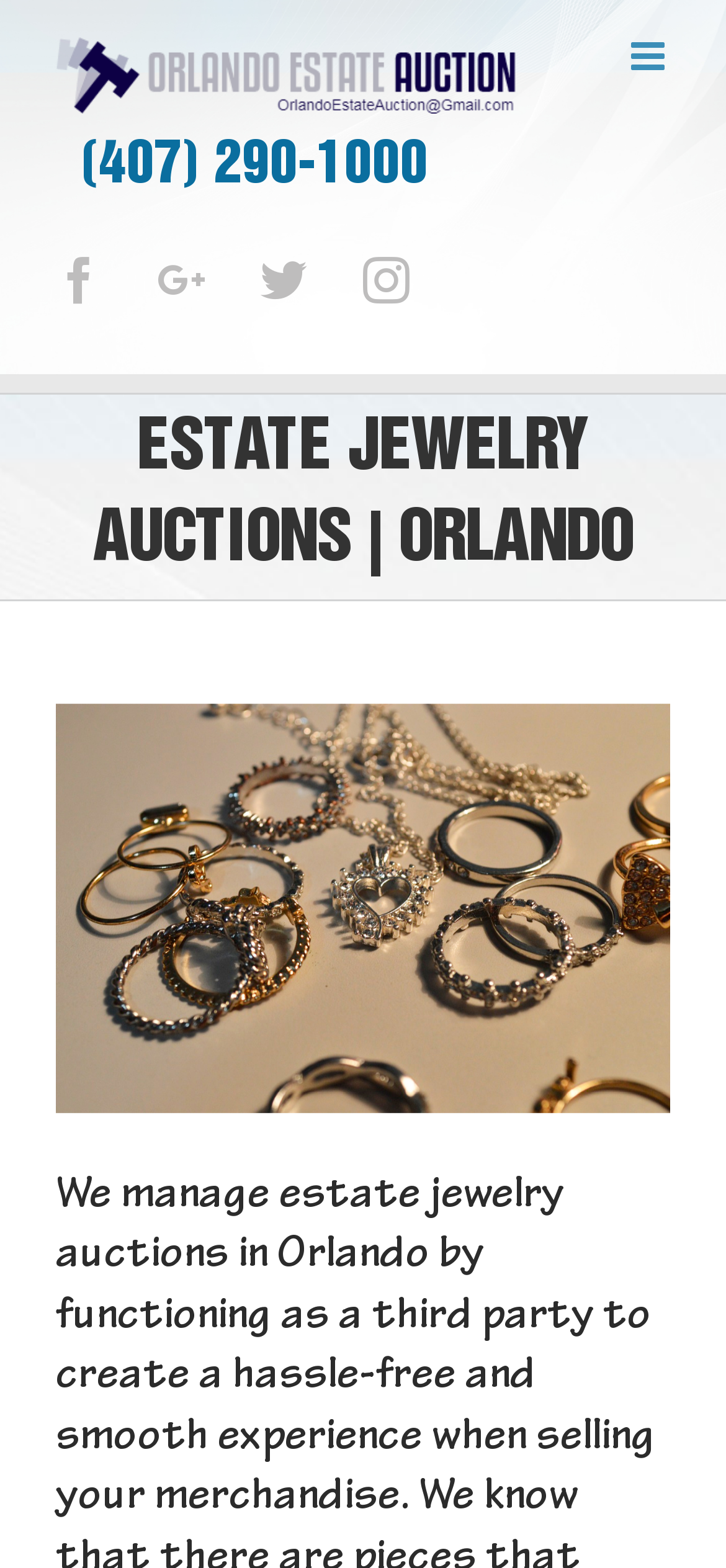How many social media links are there?
Based on the content of the image, thoroughly explain and answer the question.

I counted the number of social media links by looking at the links with icons, which are Facebook, Google+, Twitter, and Instagram. These links are located at the top of the page, below the phone number.